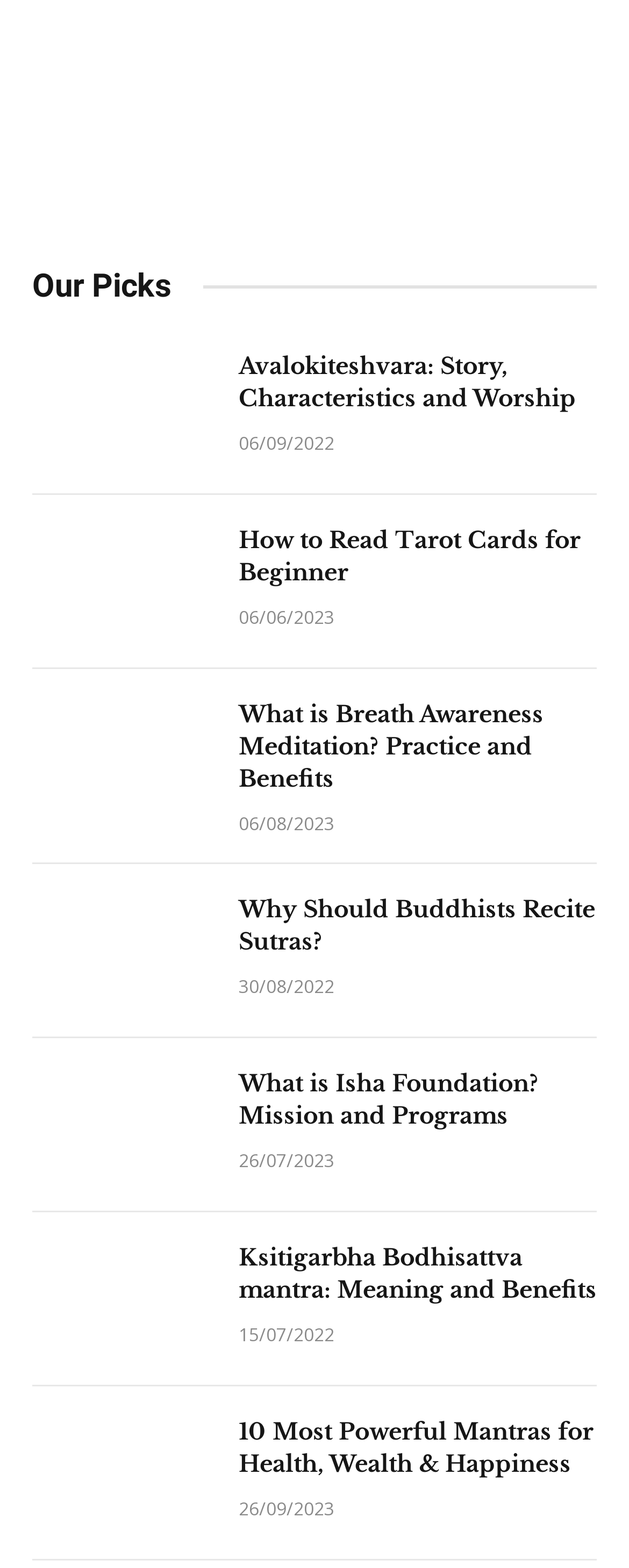Please determine the bounding box coordinates of the section I need to click to accomplish this instruction: "Discover Why Should Buddhists Recite Sutras".

[0.051, 0.568, 0.333, 0.646]